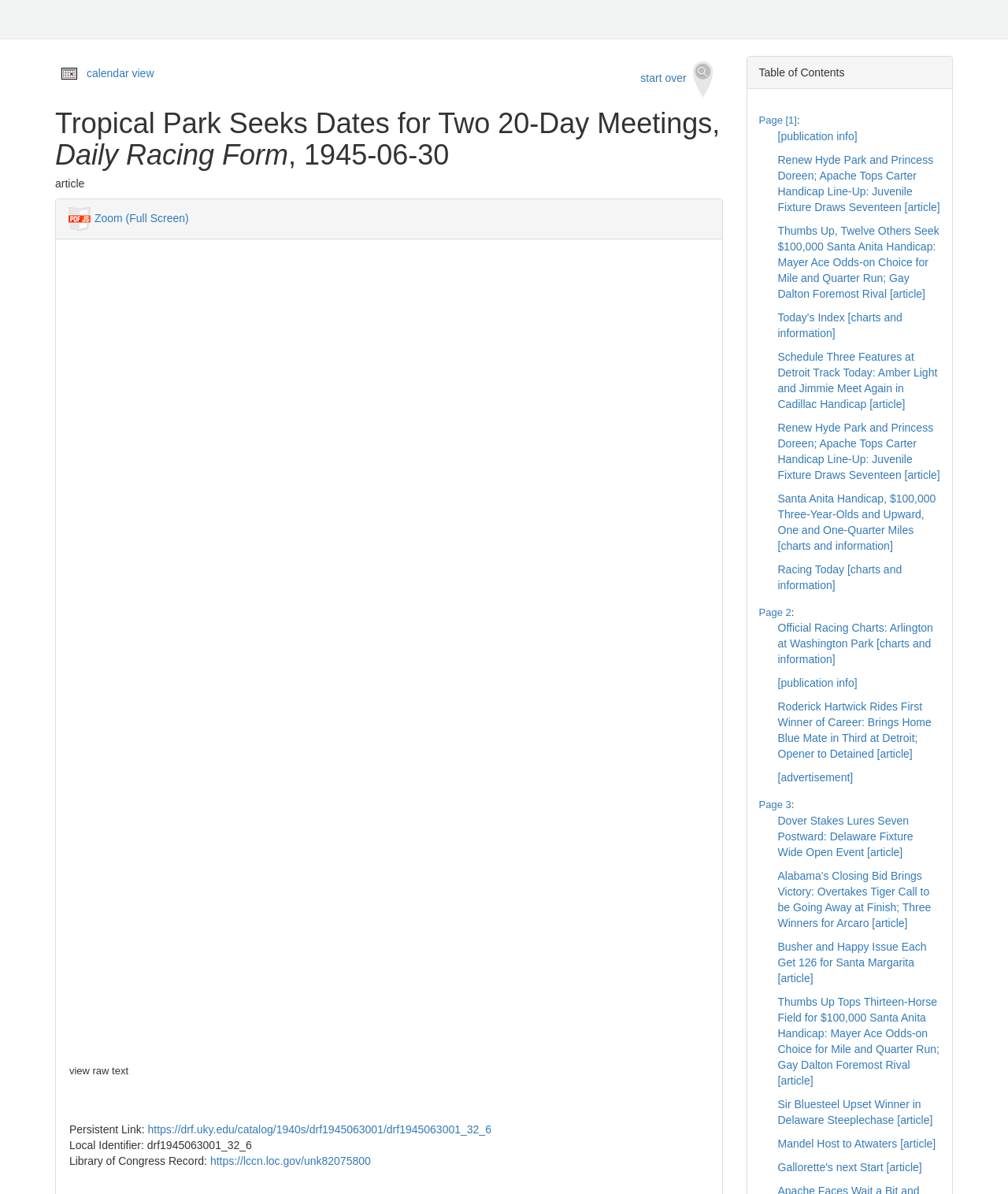Determine the title of the webpage and give its text content.

Tropical Park Seeks Dates for Two 20-Day Meetings, Daily Racing Form, 1945-06-30